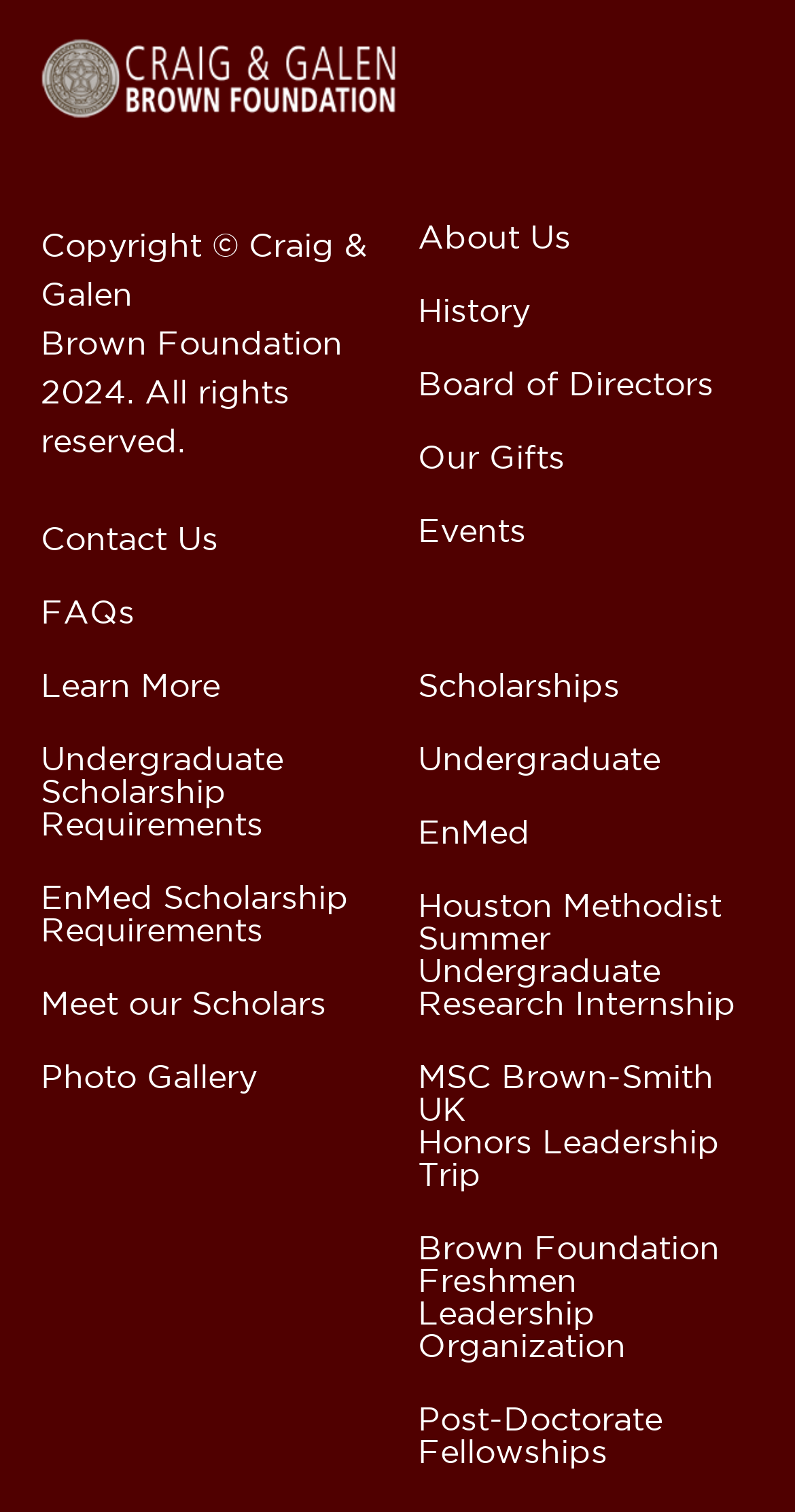What is the purpose of the 'Meet our Scholars' link?
Use the information from the image to give a detailed answer to the question.

I inferred the purpose of the 'Meet our Scholars' link by its name and its position on the webpage, which suggests that it leads to a page where one can learn about the scholars of the foundation.